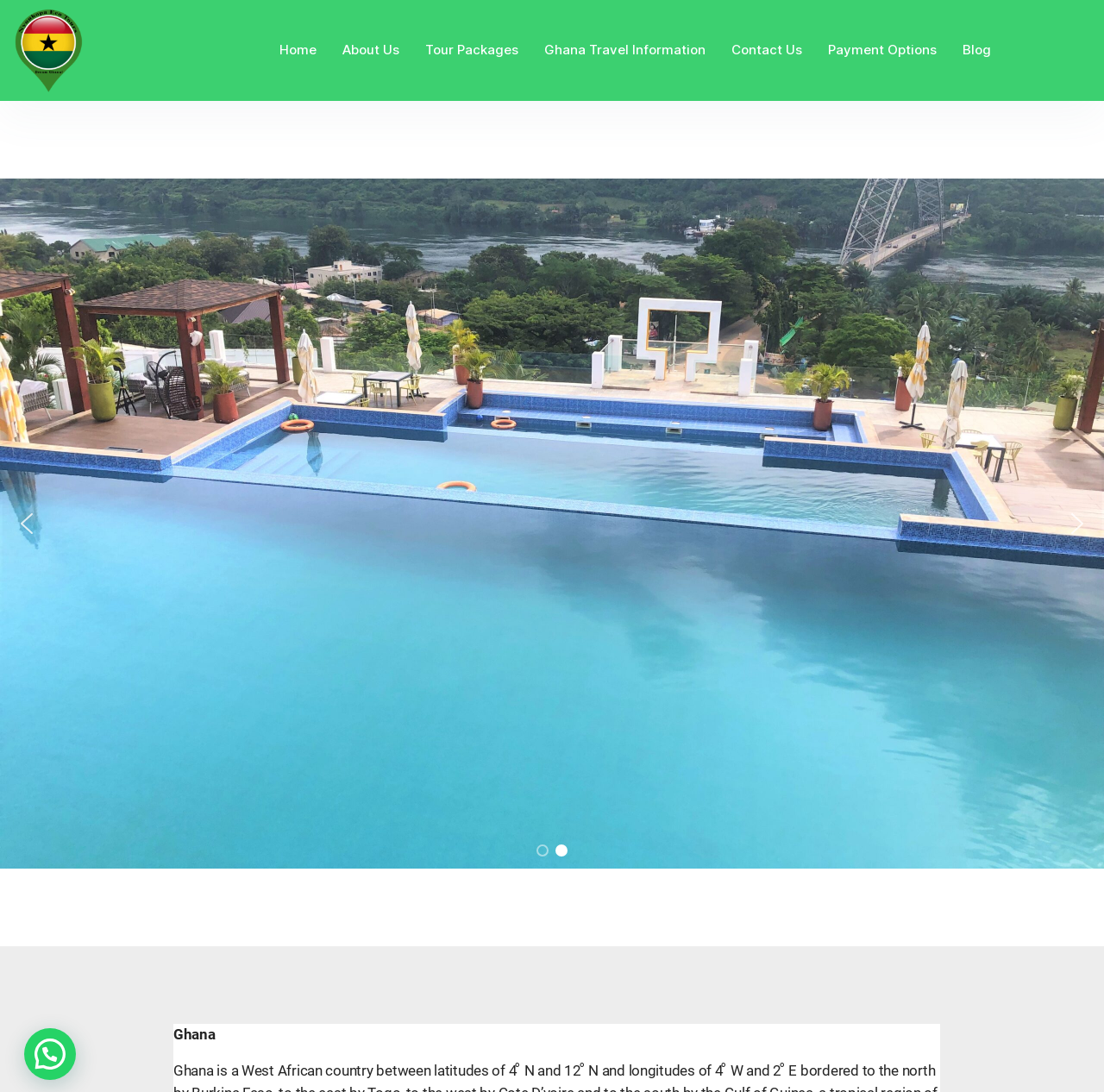Can you specify the bounding box coordinates of the area that needs to be clicked to fulfill the following instruction: "click the Contact Us link"?

[0.651, 0.015, 0.738, 0.078]